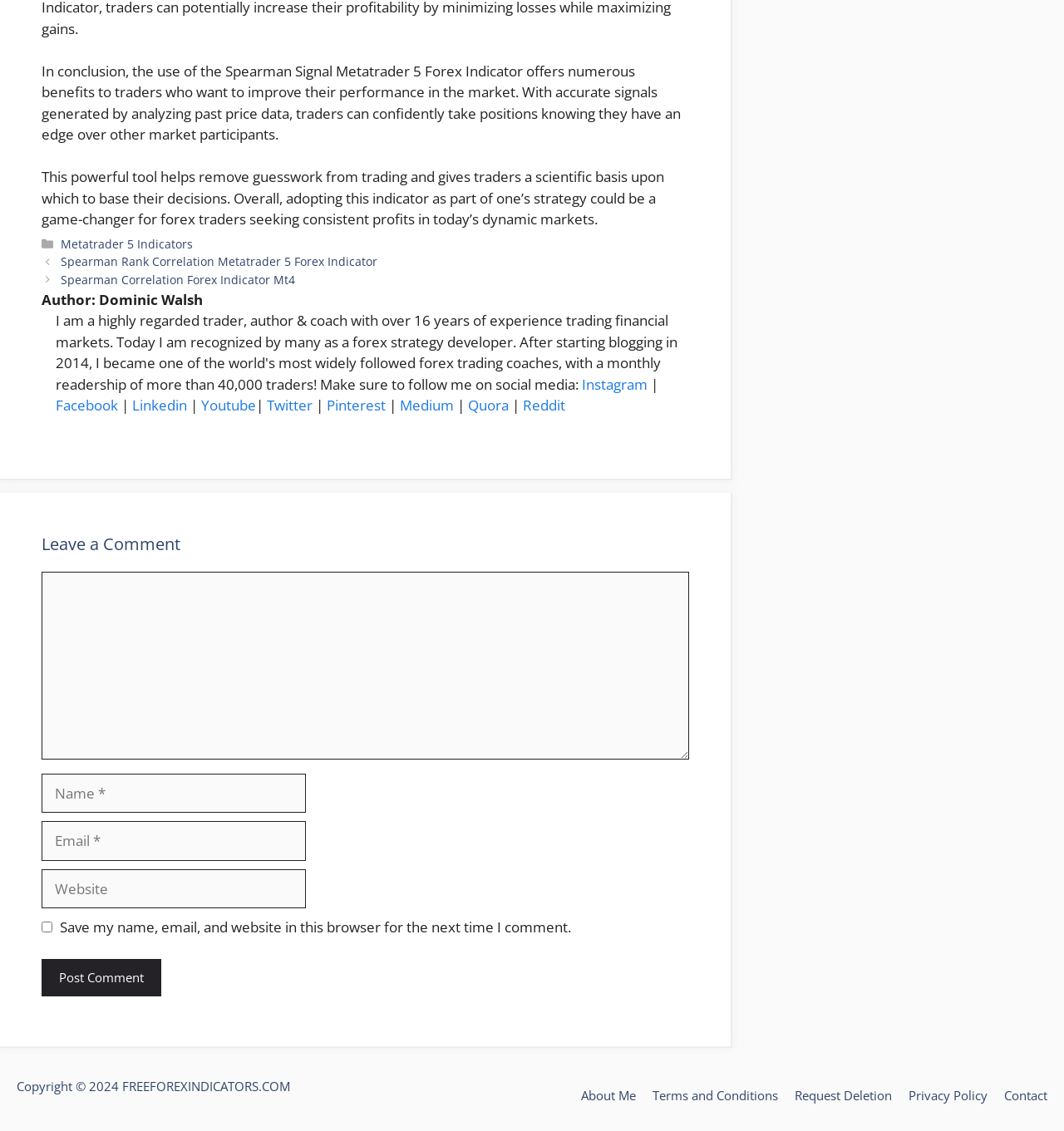Please answer the following question using a single word or phrase: 
What is the topic of the article?

Spearman Signal Metatrader 5 Forex Indicator